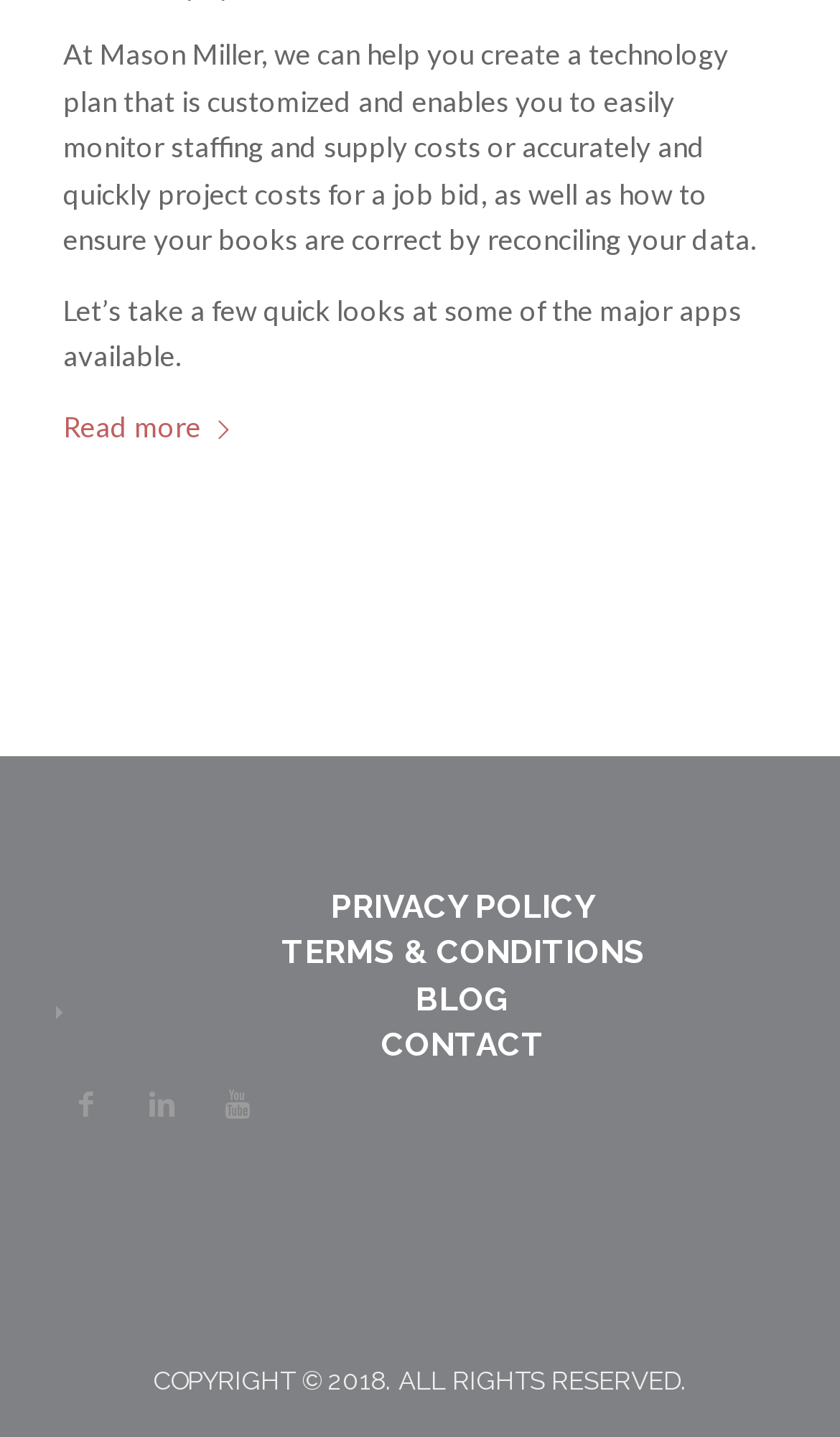Please provide the bounding box coordinates in the format (top-left x, top-left y, bottom-right x, bottom-right y). Remember, all values are floating point numbers between 0 and 1. What is the bounding box coordinate of the region described as: Facebook

[0.065, 0.745, 0.142, 0.79]